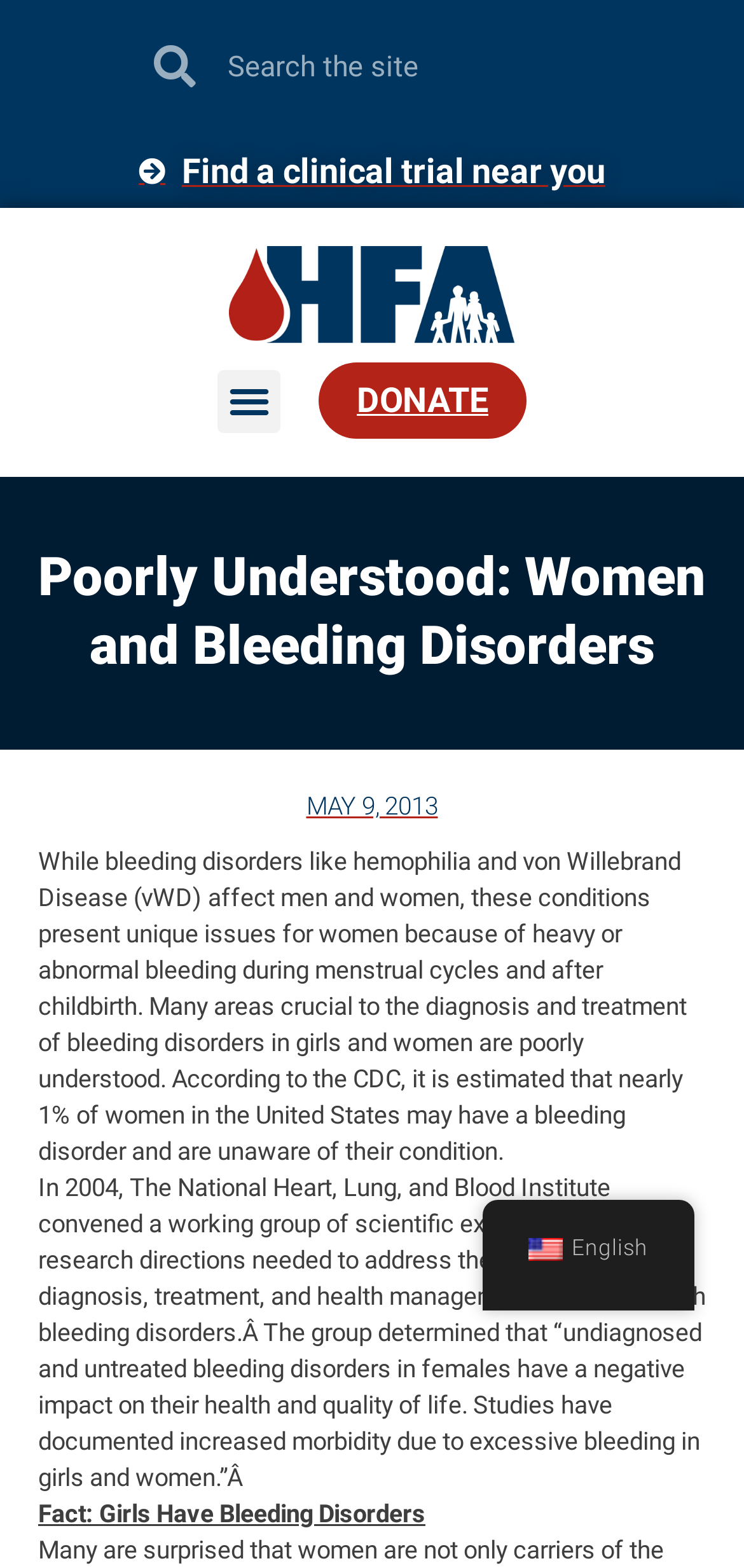Provide a brief response to the question below using a single word or phrase: 
What is the main topic of this webpage?

Bleeding disorders in women